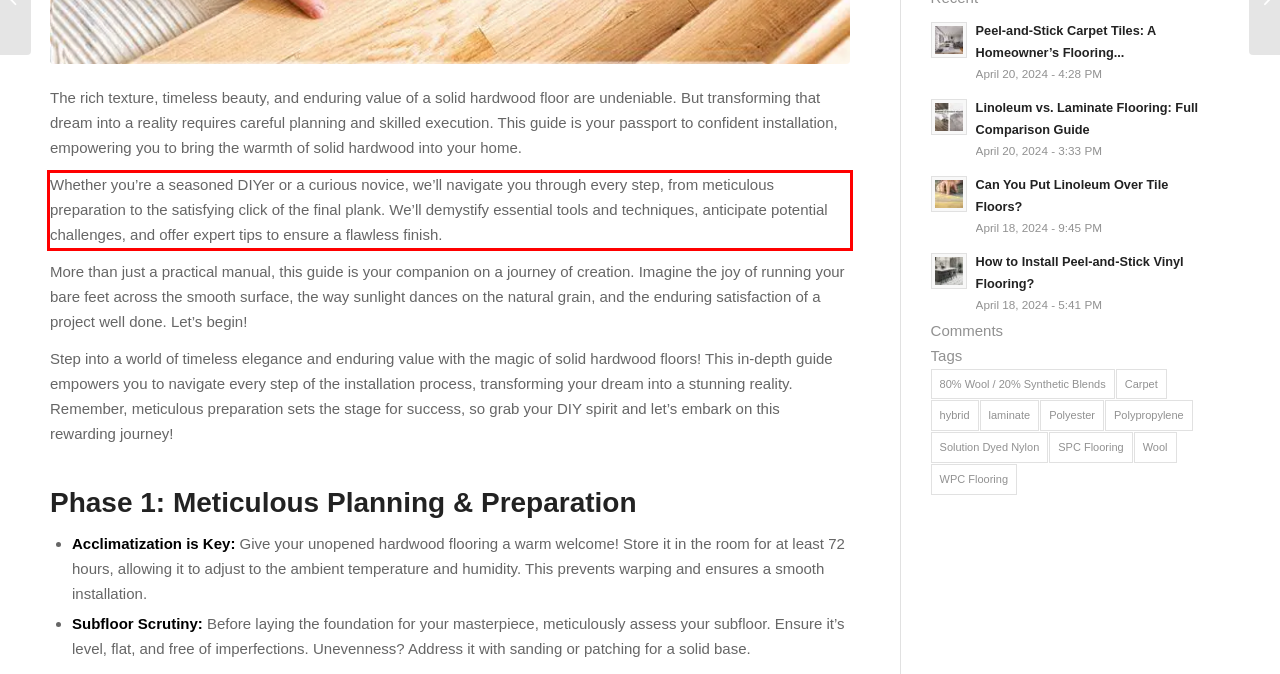You have a screenshot of a webpage, and there is a red bounding box around a UI element. Utilize OCR to extract the text within this red bounding box.

Whether you’re a seasoned DIYer or a curious novice, we’ll navigate you through every step, from meticulous preparation to the satisfying click of the final plank. We’ll demystify essential tools and techniques, anticipate potential challenges, and offer expert tips to ensure a flawless finish.